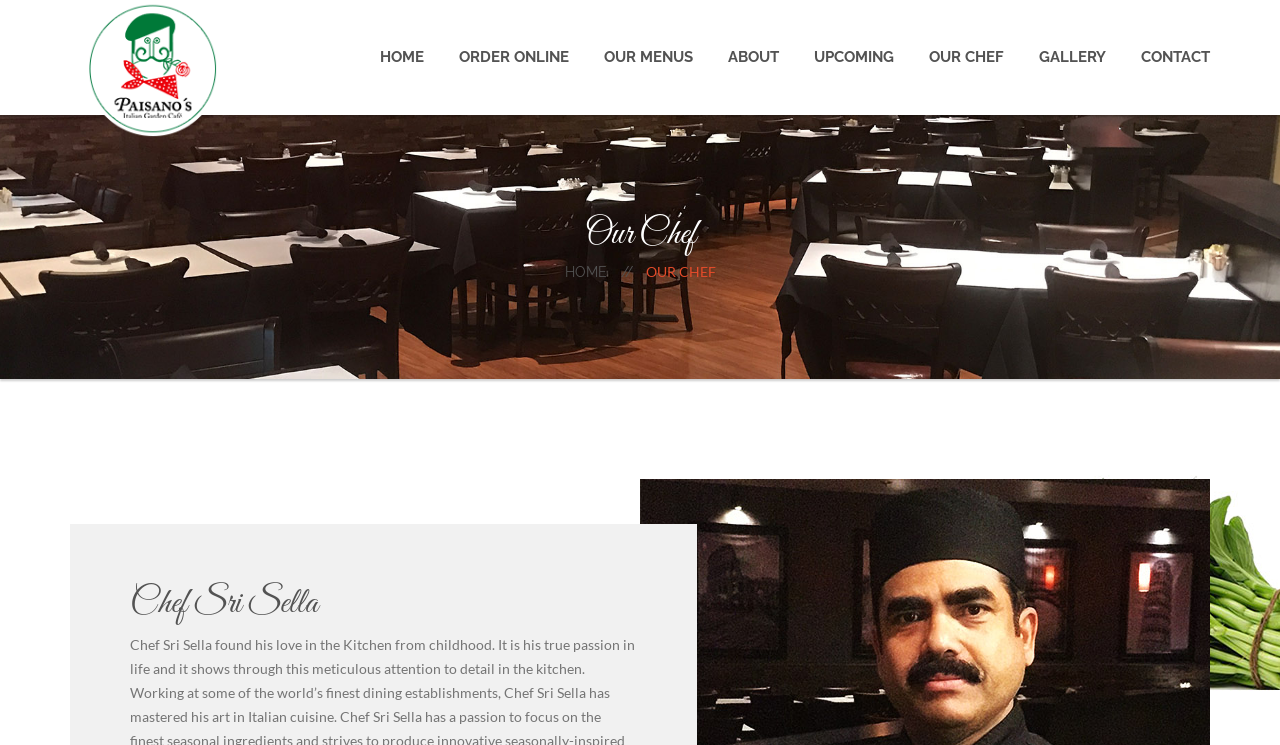Give a succinct answer to this question in a single word or phrase: 
What is the name of the cafe?

Paisano's Italian Garden Cafe